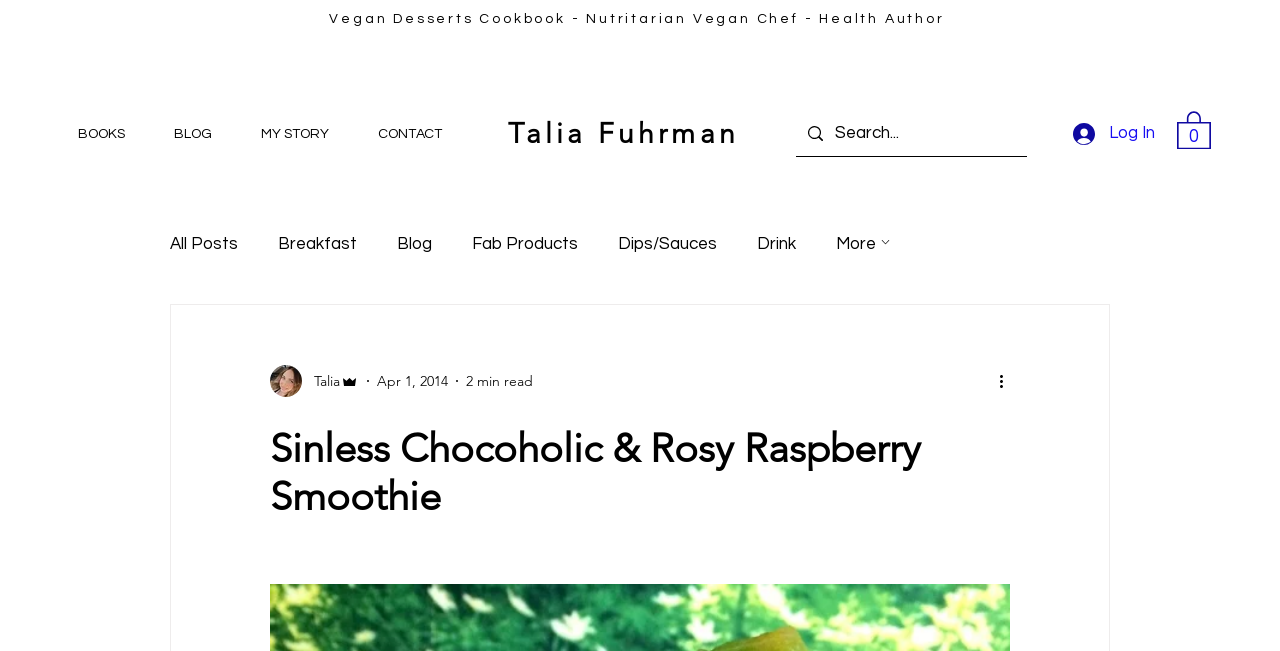Identify the coordinates of the bounding box for the element described below: "jewish antichrist". Return the coordinates as four float numbers between 0 and 1: [left, top, right, bottom].

None